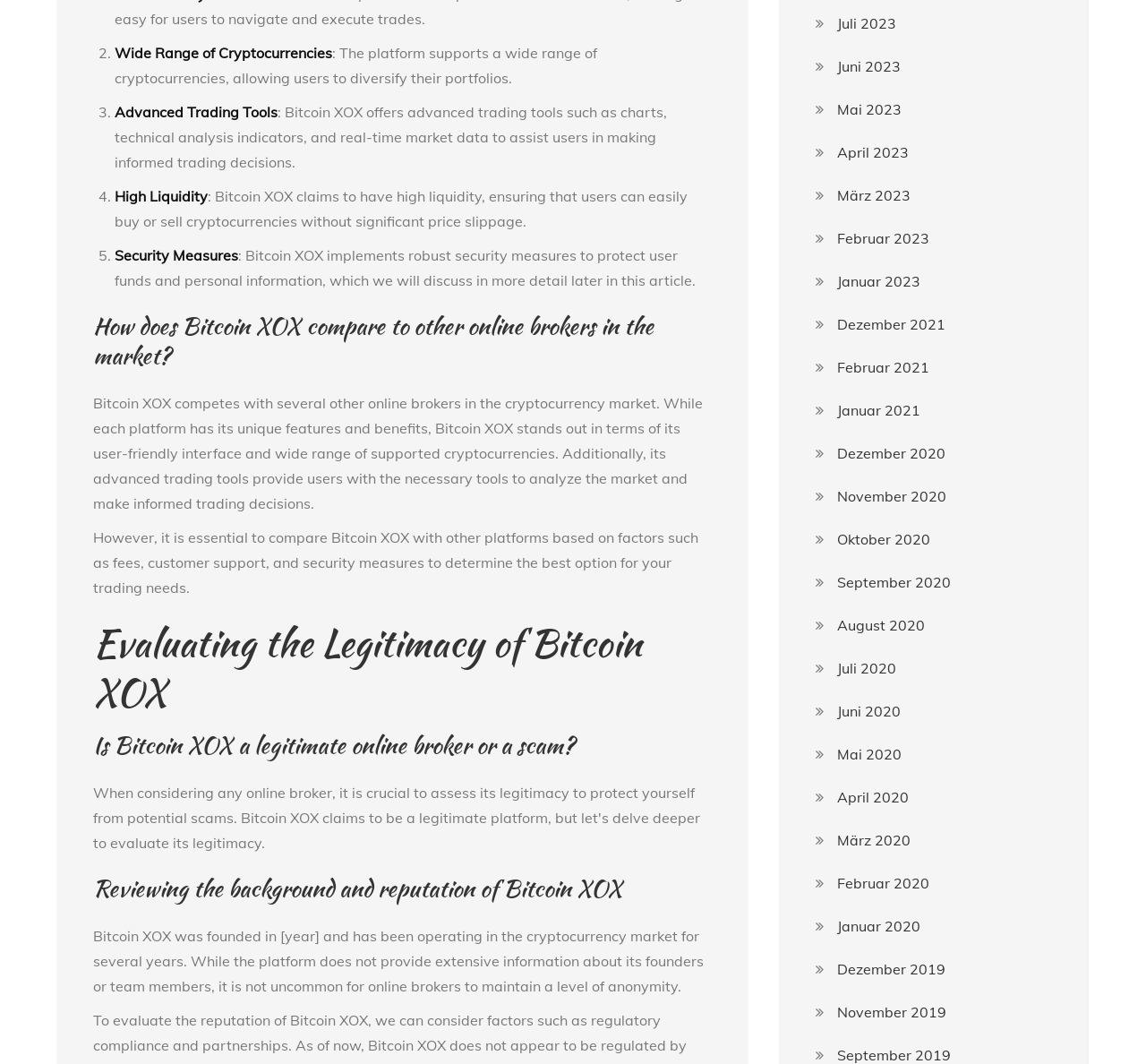Extract the bounding box coordinates for the described element: "März 2023". The coordinates should be represented as four float numbers between 0 and 1: [left, top, right, bottom].

[0.731, 0.171, 0.795, 0.195]